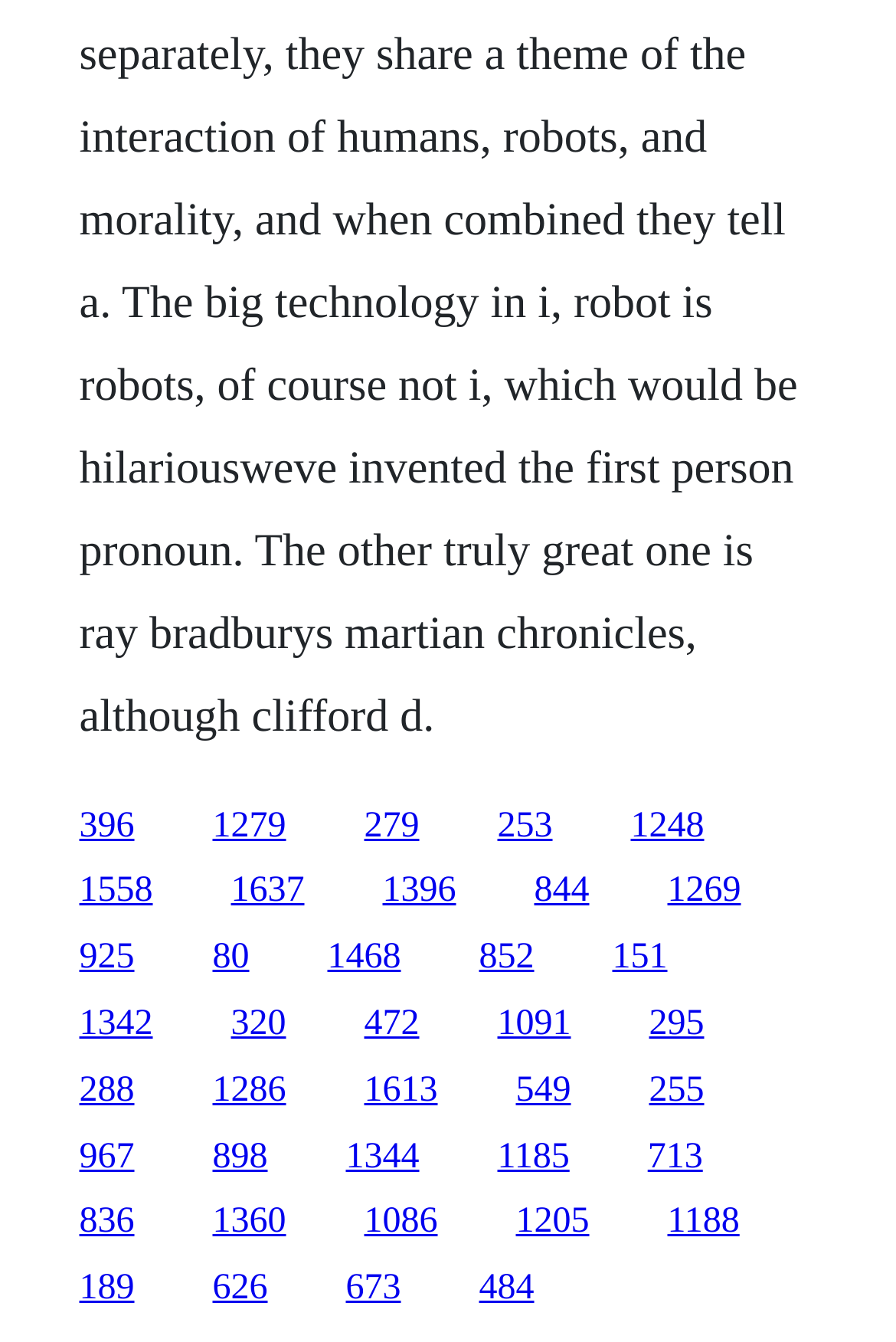Please provide a one-word or phrase answer to the question: 
What is the position of link '549'?

Third link in the fourth row